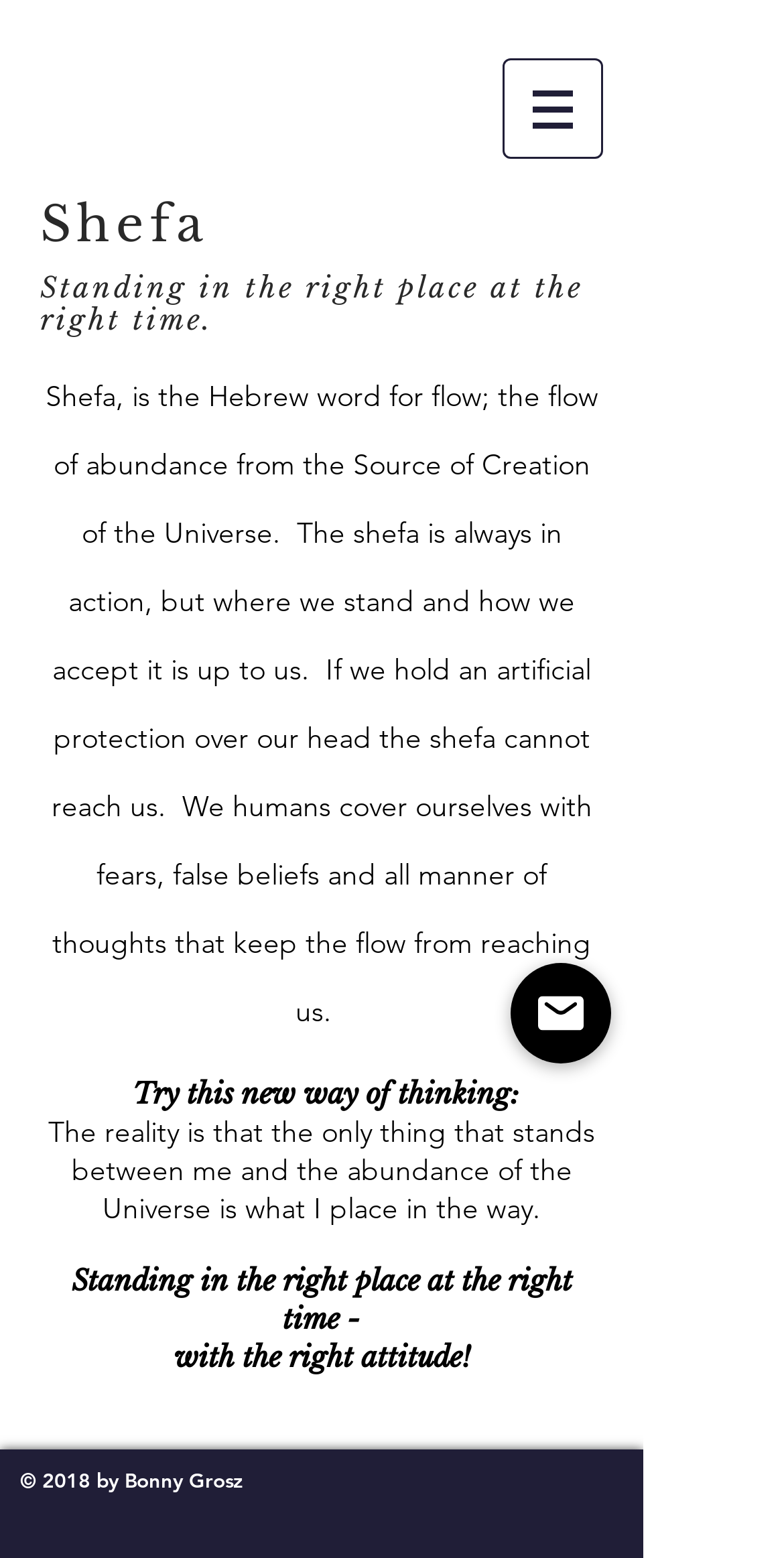What is the purpose of the website?
Respond to the question with a single word or phrase according to the image.

To share a new way of thinking